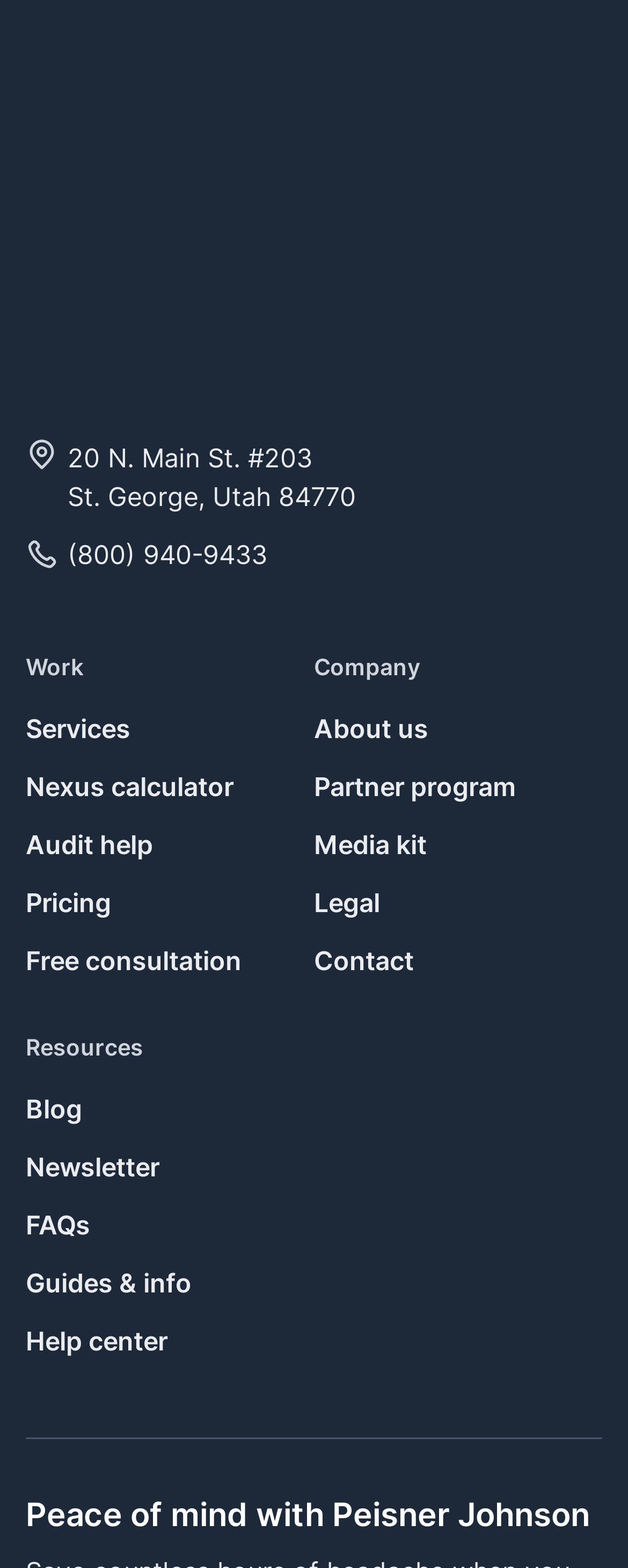What is the purpose of the 'Free consultation' link?
Could you answer the question in a detailed manner, providing as much information as possible?

I inferred the purpose of the 'Free consultation' link by its location and text, which suggests that it allows users to schedule a free consultation with the company.